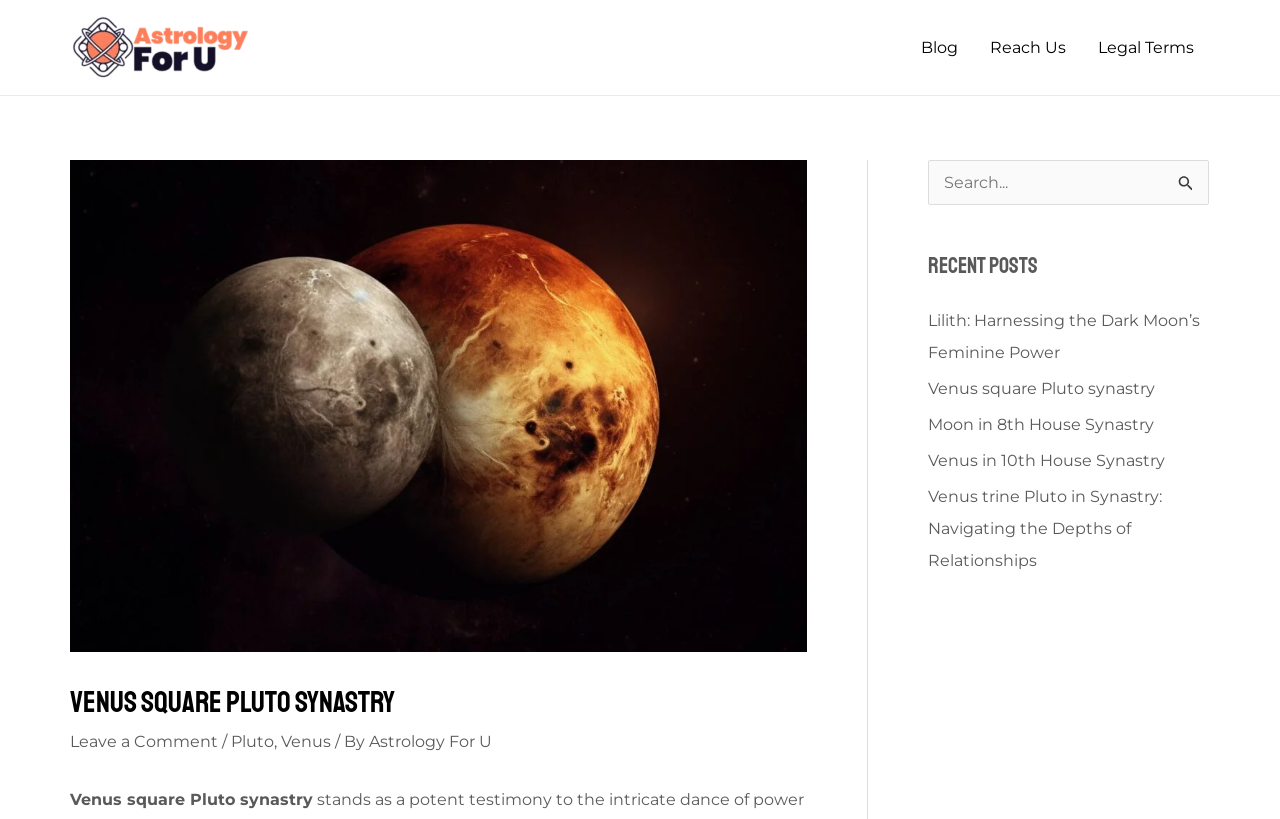Please determine the bounding box coordinates of the section I need to click to accomplish this instruction: "Read the Venus square Pluto synastry article".

[0.055, 0.835, 0.63, 0.879]